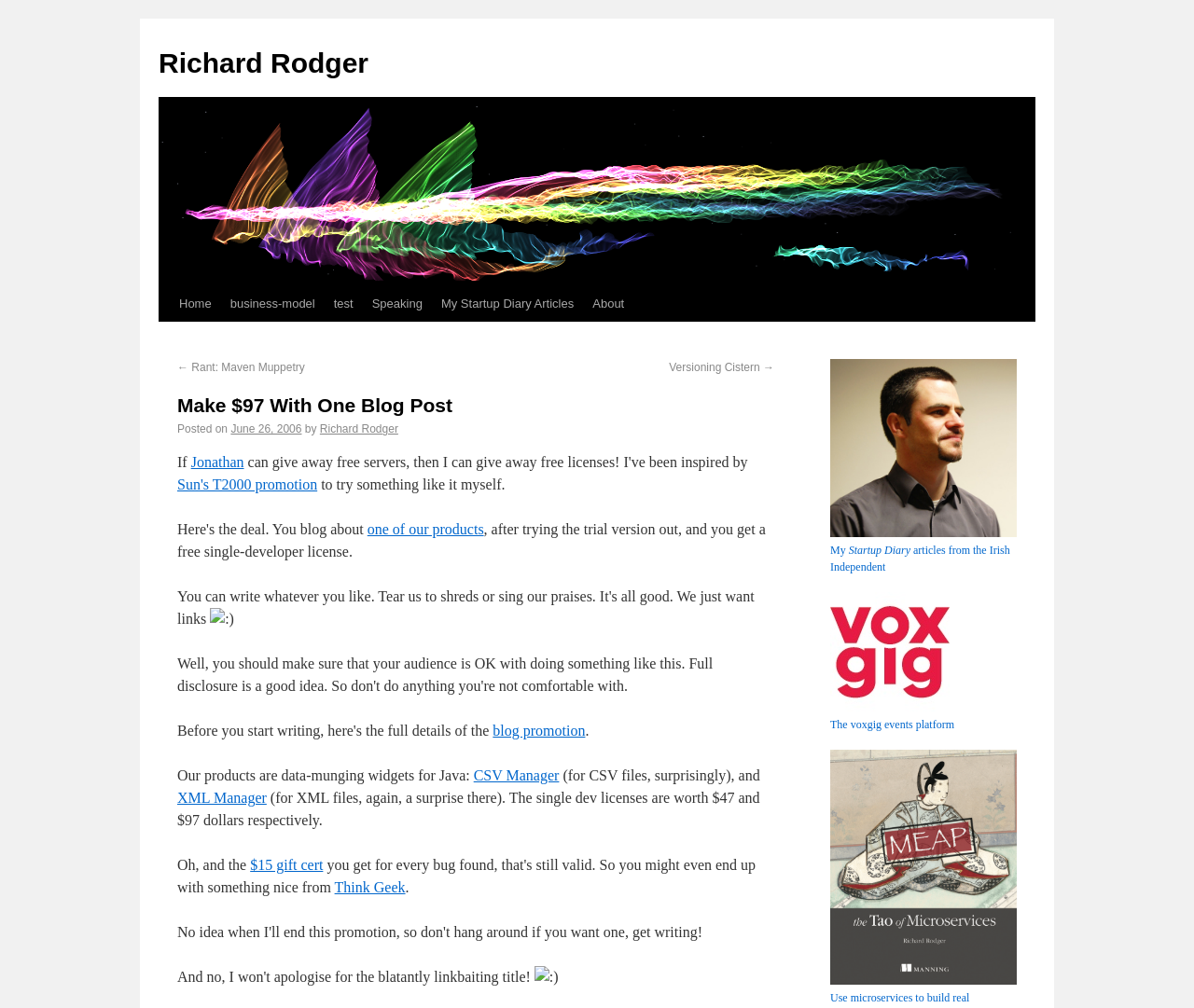Can you determine the bounding box coordinates of the area that needs to be clicked to fulfill the following instruction: "Read the blog post titled 'Make $97 With One Blog Post'"?

[0.148, 0.389, 0.648, 0.415]